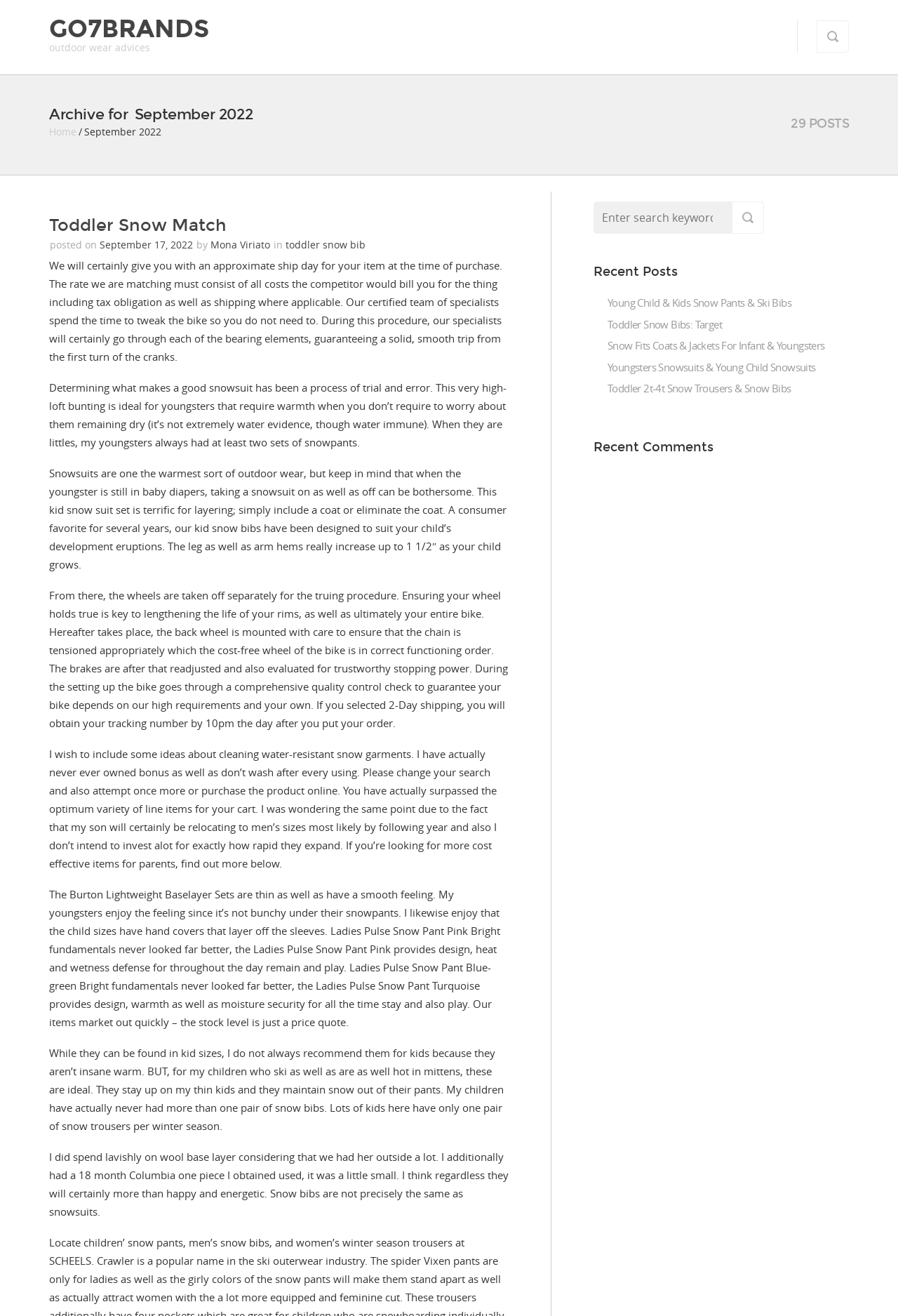What is the category of the post 'Young Child & Kids Snow Pants & Ski Bibs'?
Look at the image and provide a short answer using one word or a phrase.

Recent Posts